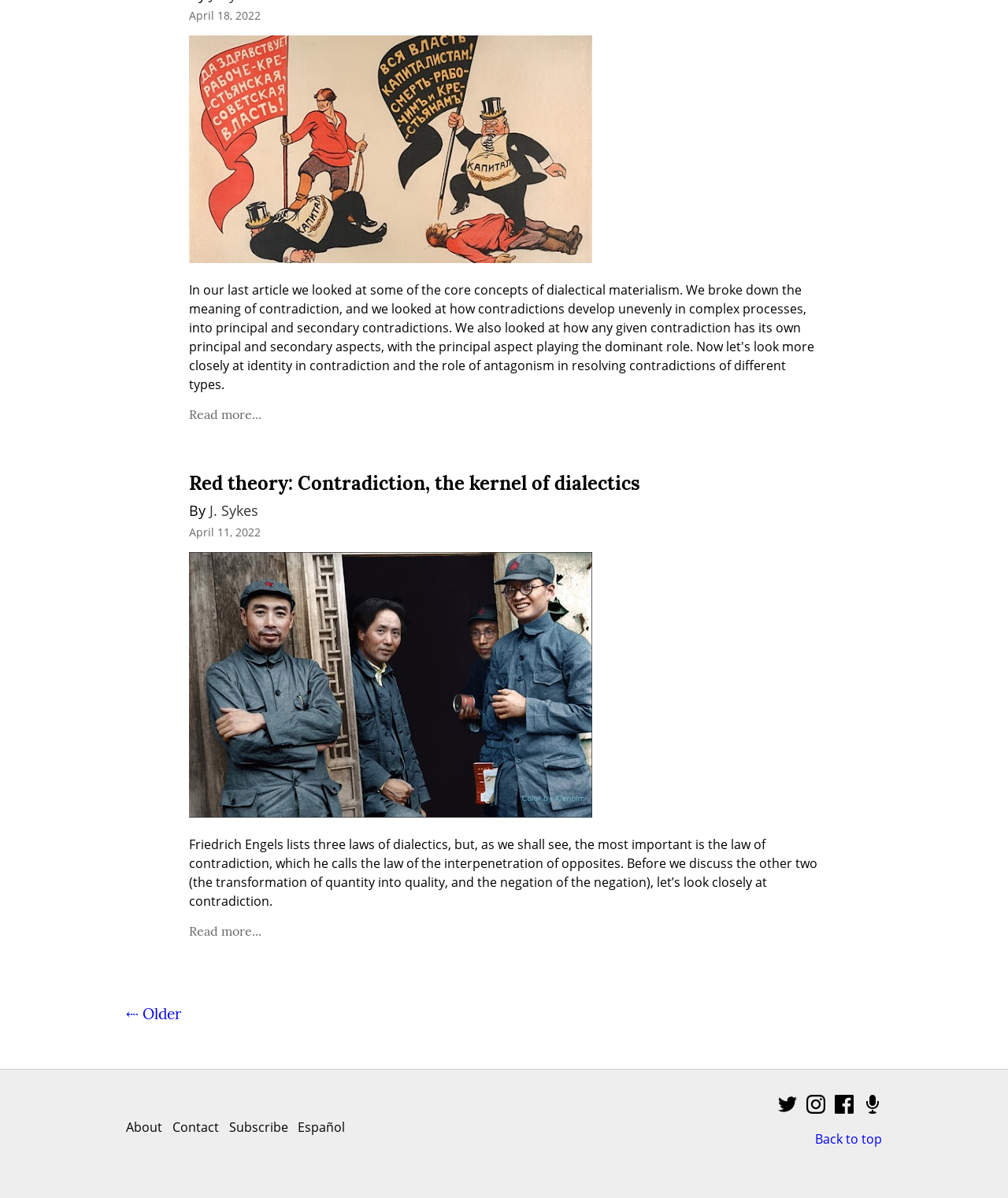Find the bounding box coordinates for the area that must be clicked to perform this action: "View the image of Mao Zedong".

[0.188, 0.461, 0.588, 0.682]